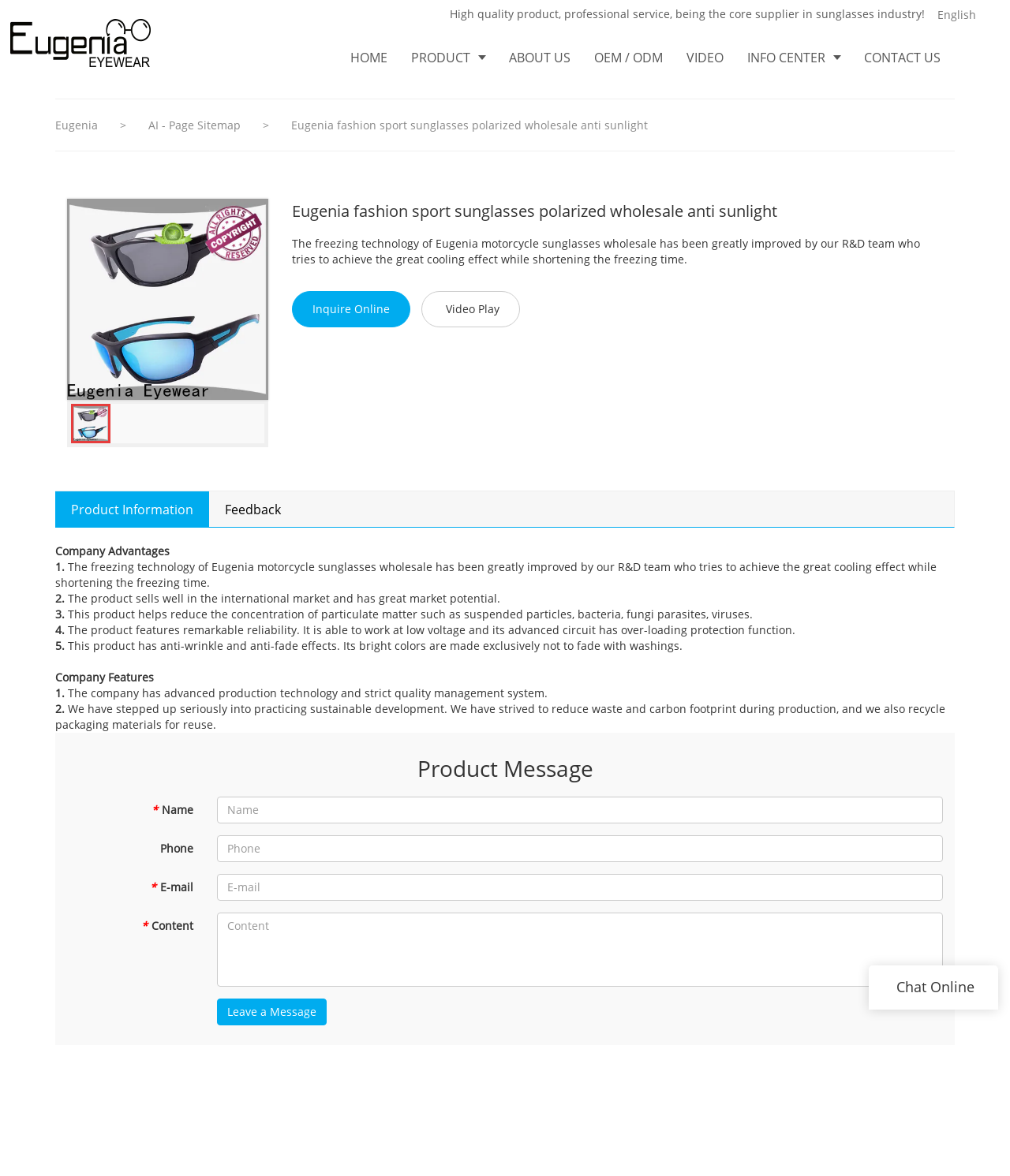Please specify the bounding box coordinates of the area that should be clicked to accomplish the following instruction: "Click the 'HOME' link". The coordinates should consist of four float numbers between 0 and 1, i.e., [left, top, right, bottom].

[0.335, 0.024, 0.395, 0.074]